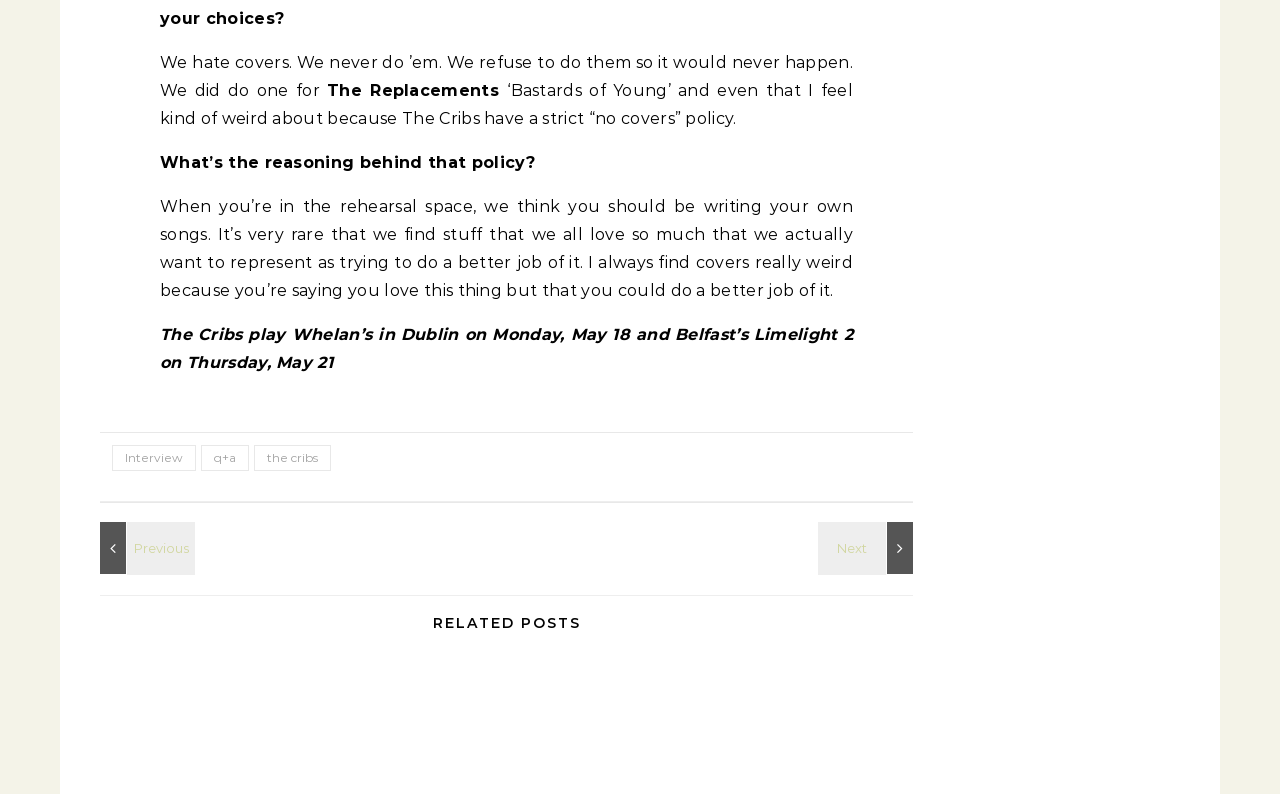Please specify the bounding box coordinates of the region to click in order to perform the following instruction: "Read the interview".

[0.088, 0.56, 0.153, 0.593]